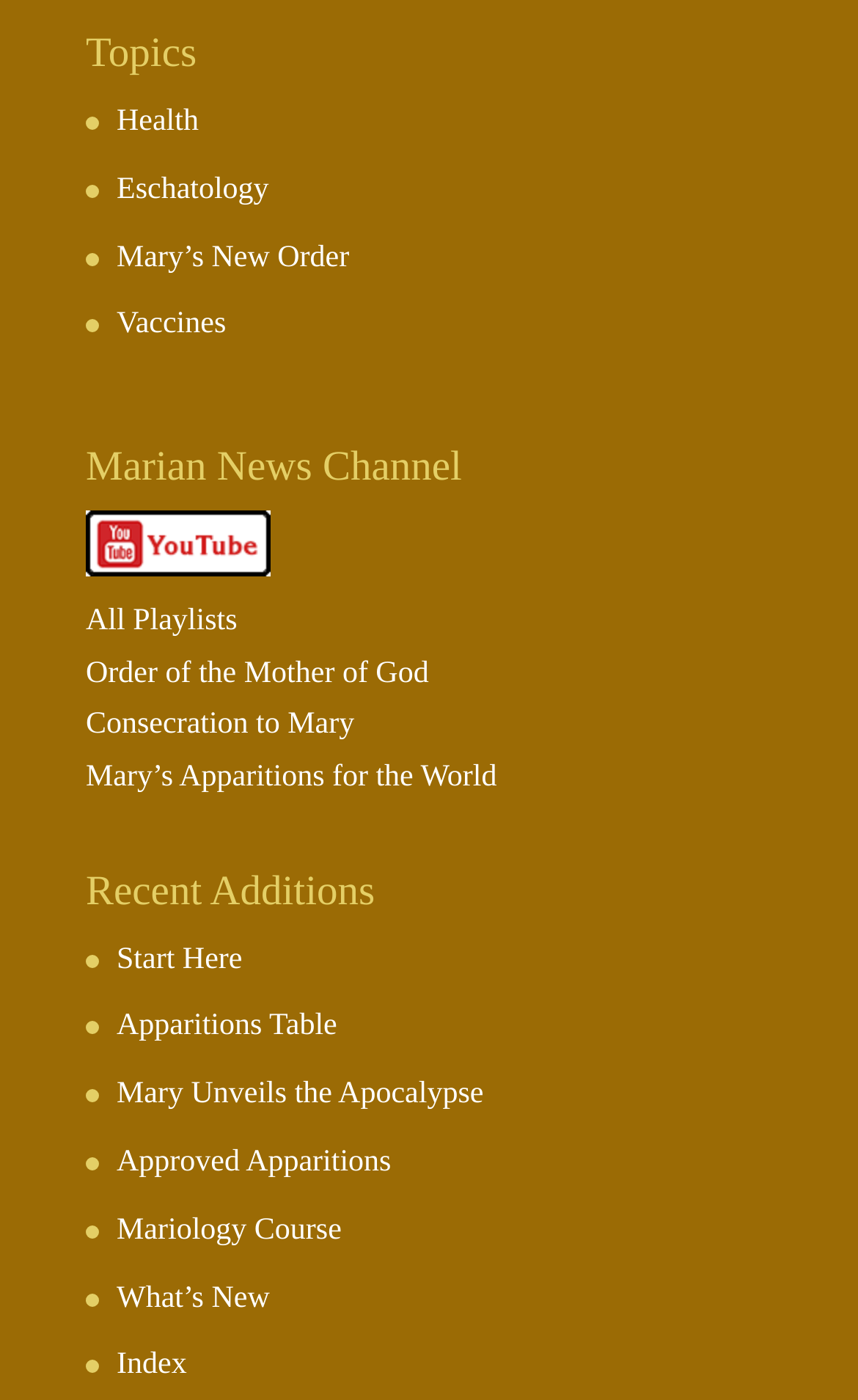Answer the question in one word or a short phrase:
What is the name of the YouTube channel linked on this webpage?

Marian News YouTube channel